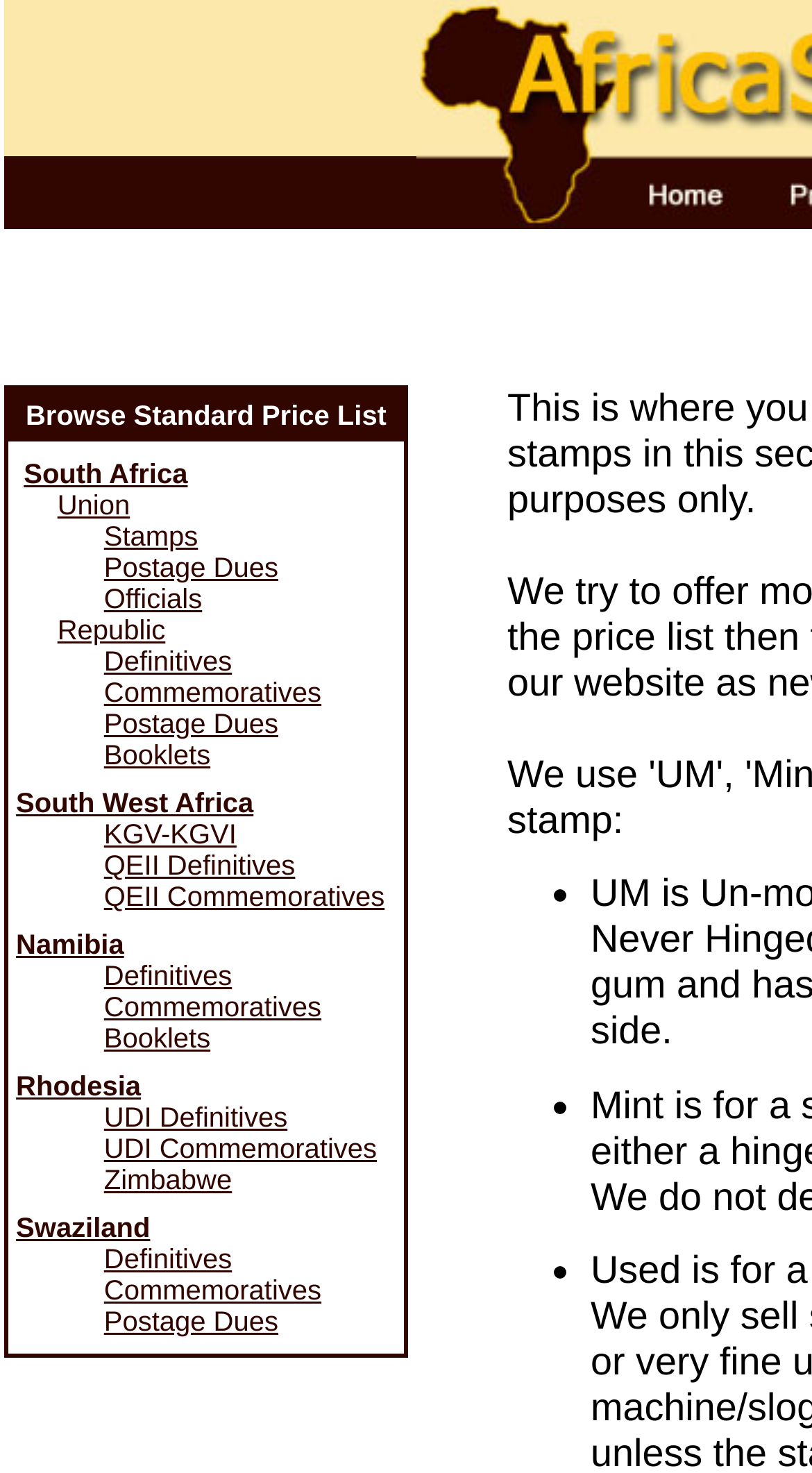From the webpage screenshot, predict the bounding box coordinates (top-left x, top-left y, bottom-right x, bottom-right y) for the UI element described here: South West Africa

[0.02, 0.534, 0.312, 0.556]